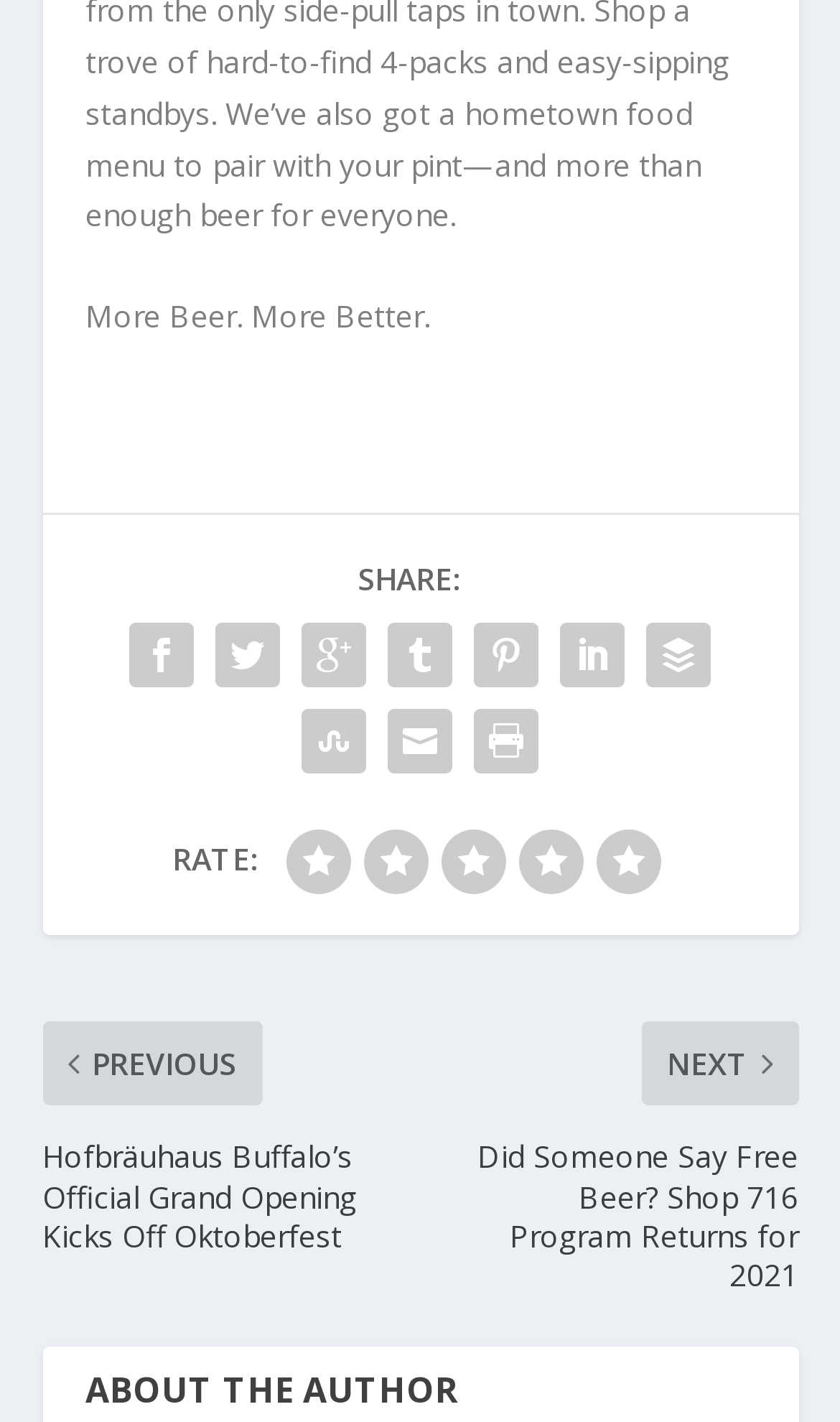Pinpoint the bounding box coordinates of the clickable area needed to execute the instruction: "Click the Twitter share link". The coordinates should be specified as four float numbers between 0 and 1, i.e., [left, top, right, bottom].

[0.244, 0.431, 0.346, 0.491]